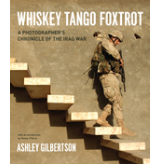Who is the author of the book?
Based on the screenshot, answer the question with a single word or phrase.

Ashley Gilbertson